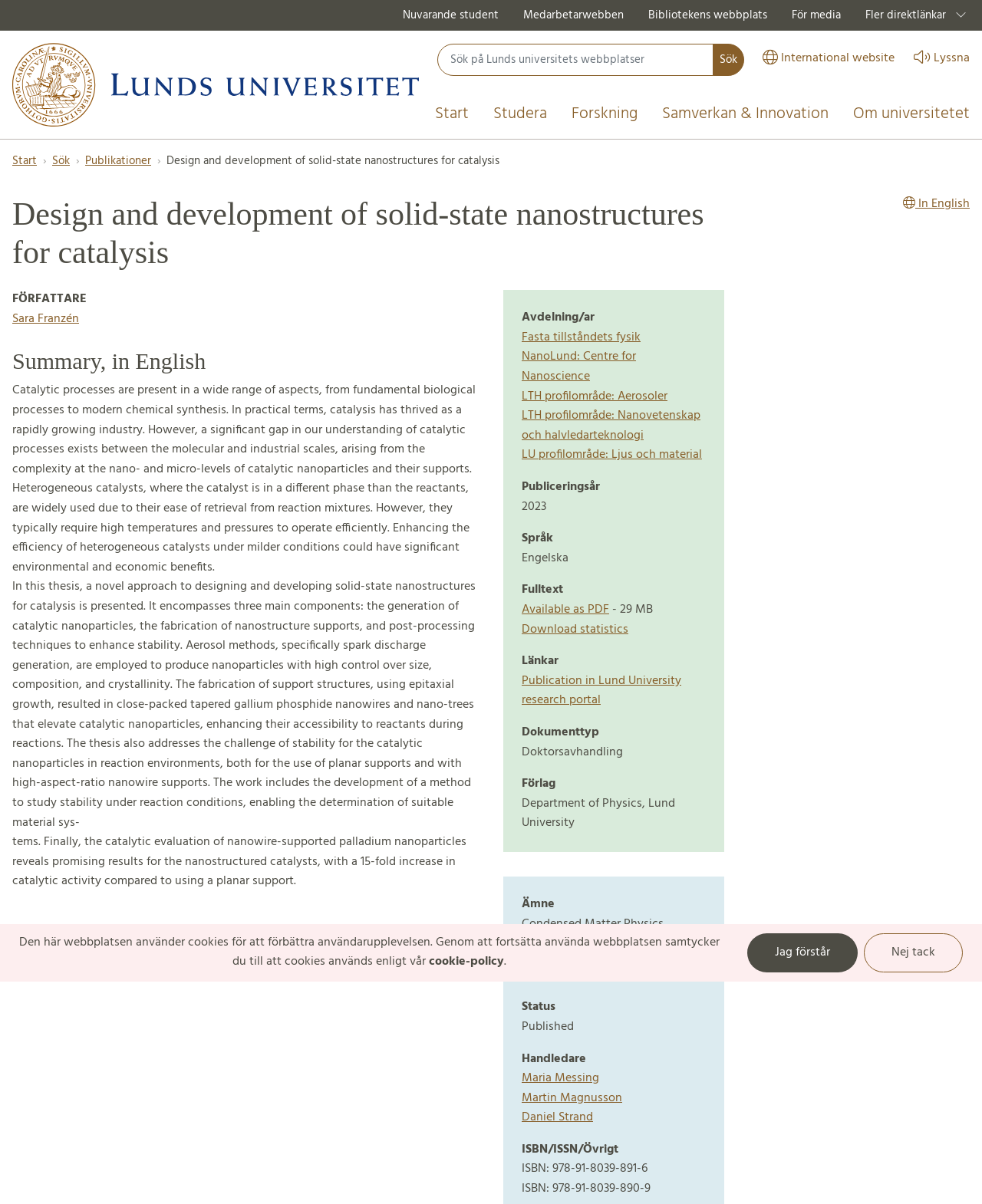Find the bounding box coordinates of the clickable region needed to perform the following instruction: "Go to the start page". The coordinates should be provided as four float numbers between 0 and 1, i.e., [left, top, right, bottom].

[0.43, 0.079, 0.49, 0.112]